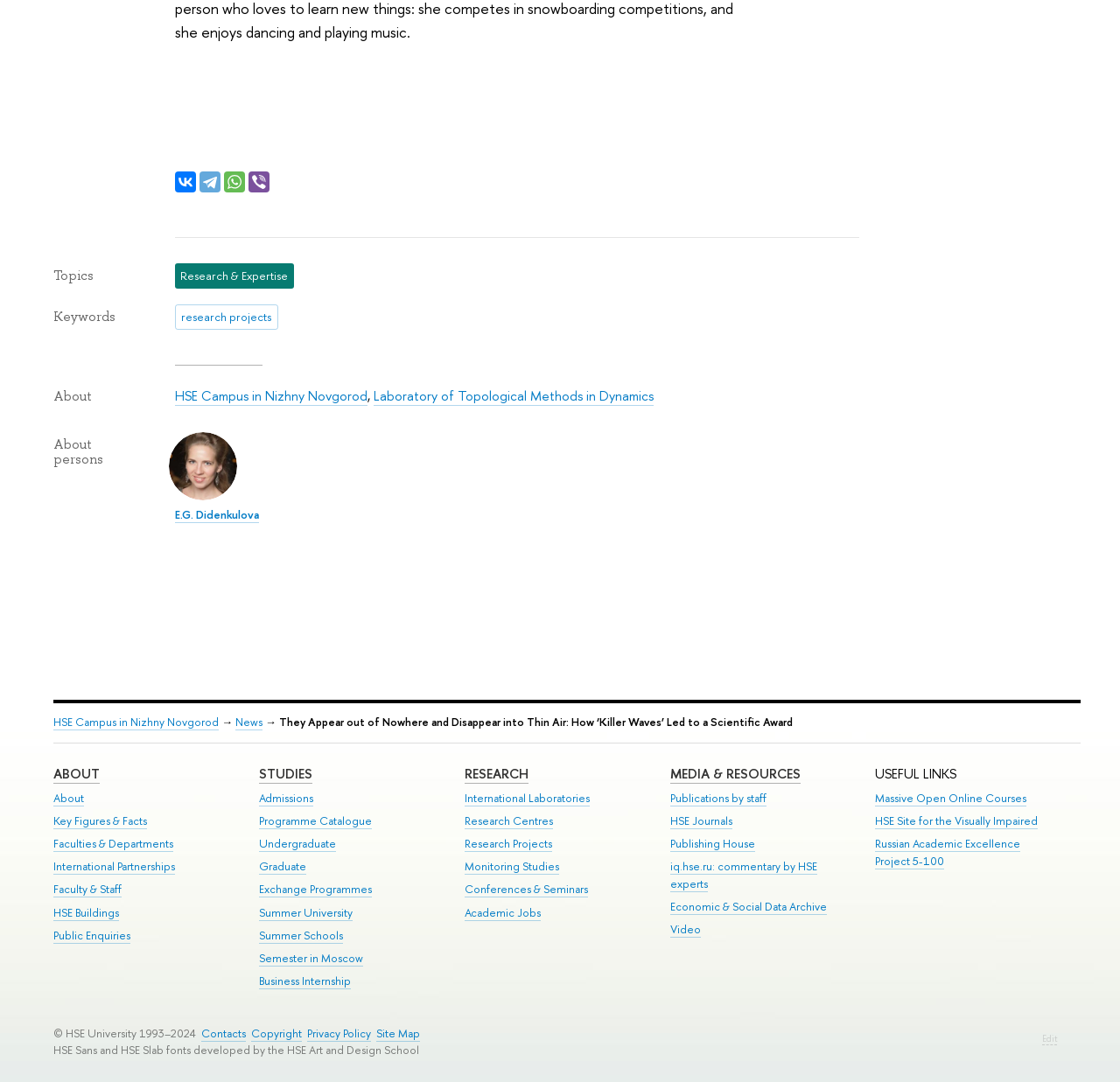Locate the bounding box coordinates of the segment that needs to be clicked to meet this instruction: "Click on the 'Research & Expertise' link".

[0.156, 0.244, 0.262, 0.267]